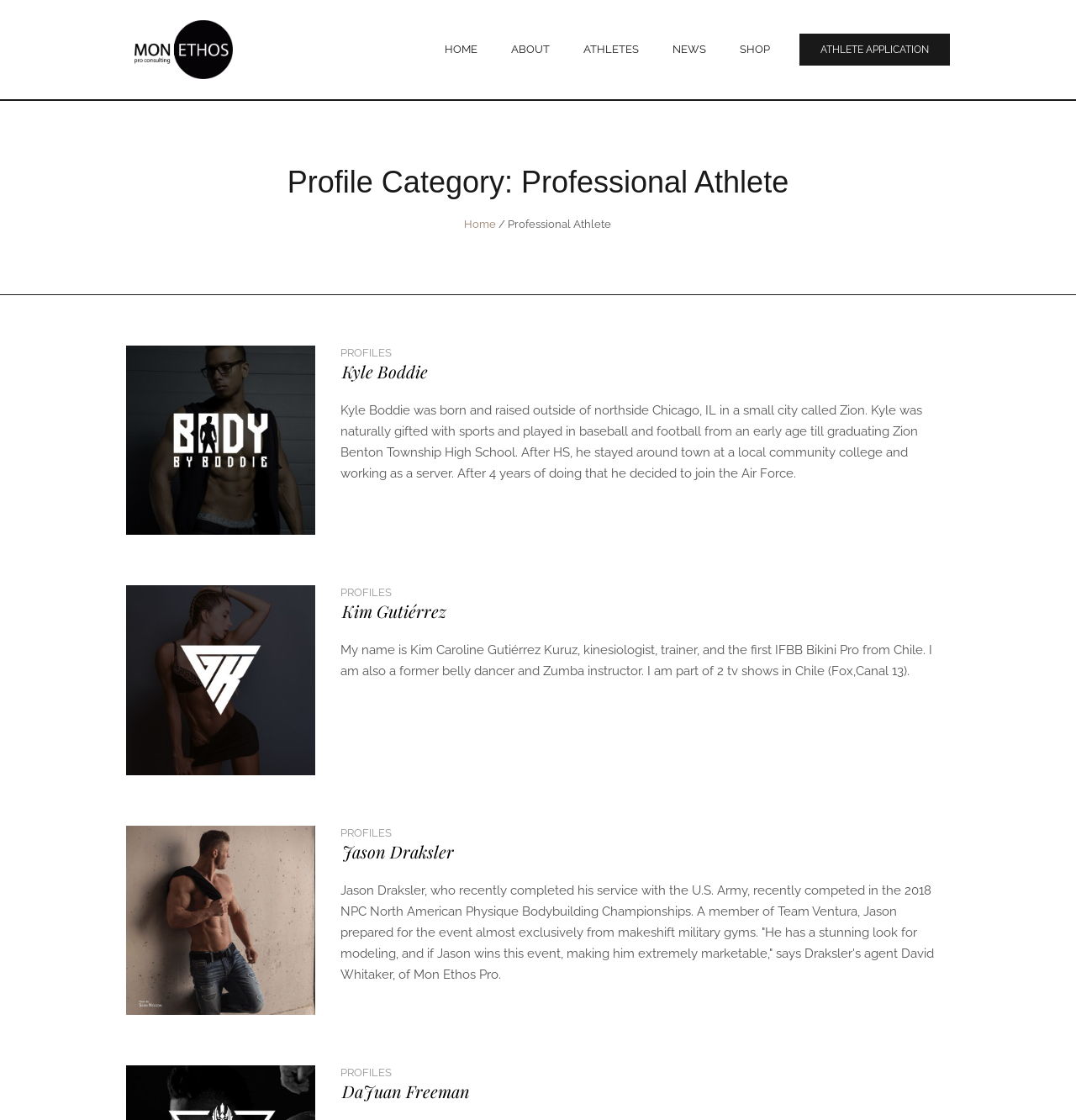What is the occupation of Kim Gutiérrez?
Refer to the image and give a detailed answer to the question.

The static text 'My name is Kim Caroline Gutiérrez Kuruz, kinesiologist, trainer, and the first IFBB Bikini Pro from Chile.' with a bounding box coordinate of [0.317, 0.574, 0.867, 0.606] indicates that Kim Gutiérrez is a kinesiologist and trainer.